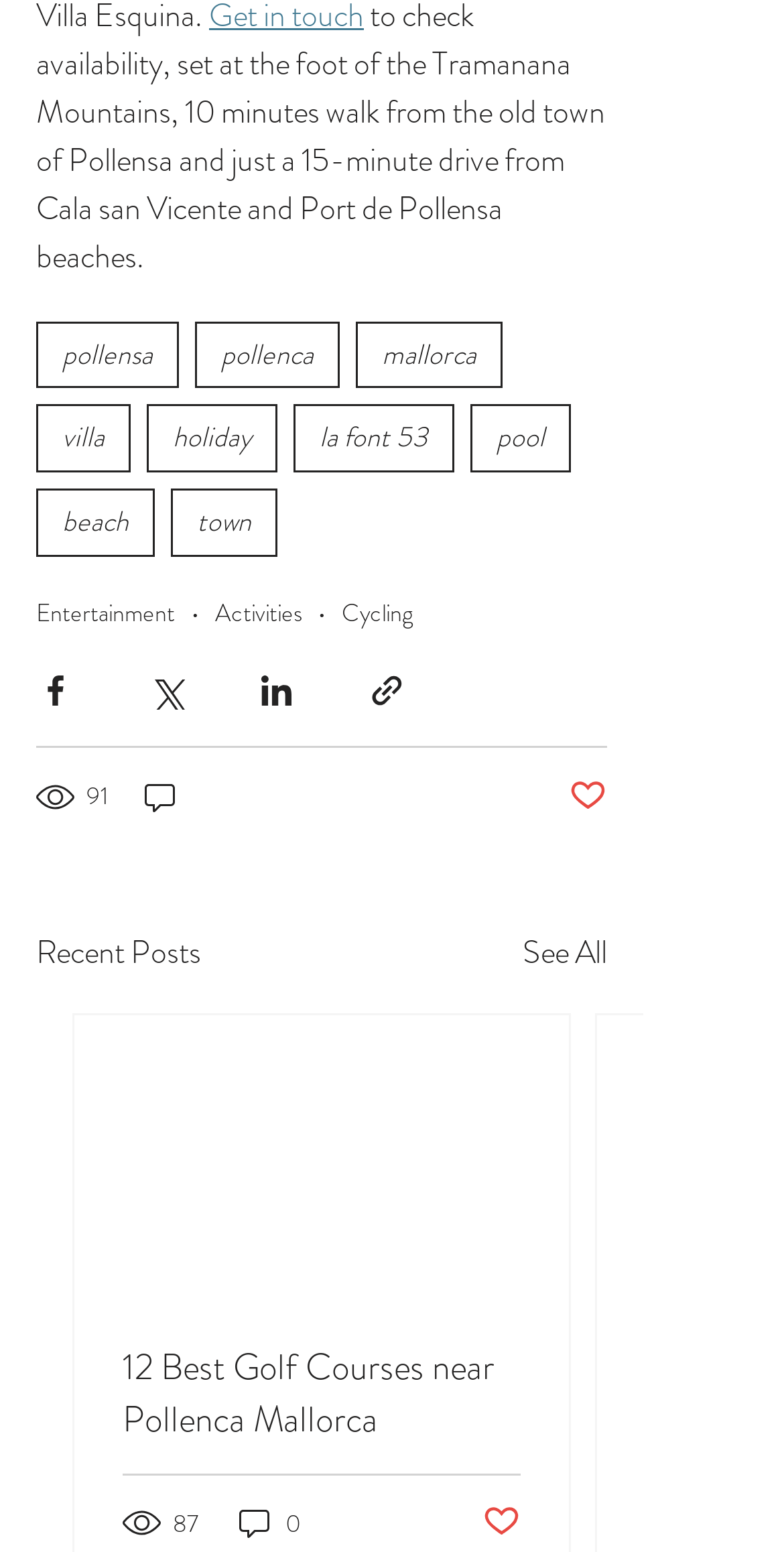Provide a brief response to the question below using a single word or phrase: 
How many links are in the navigation section?

9